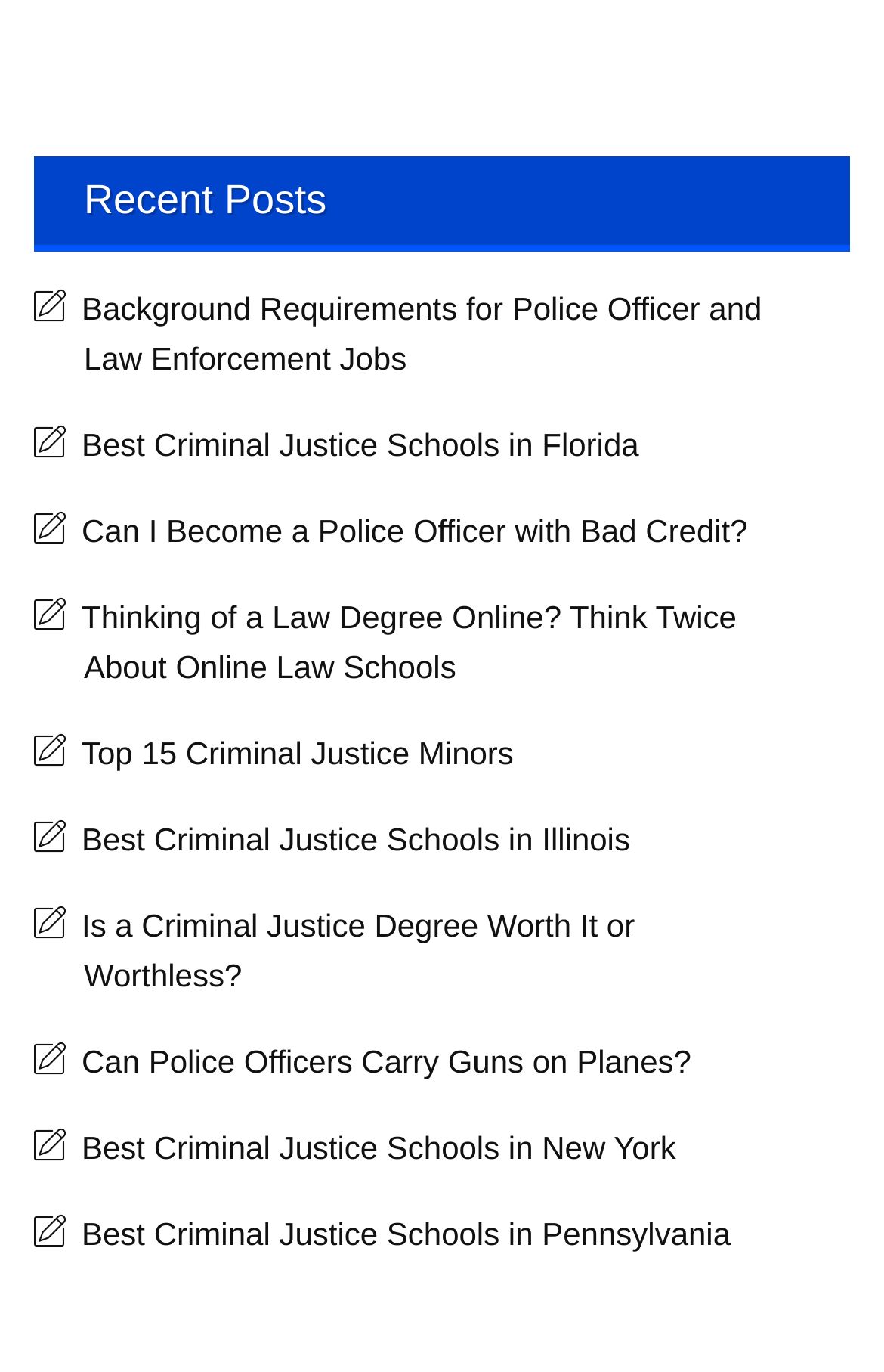Find the bounding box coordinates for the area that should be clicked to accomplish the instruction: "Check out Best Criminal Justice Schools in New York".

[0.038, 0.805, 0.962, 0.868]